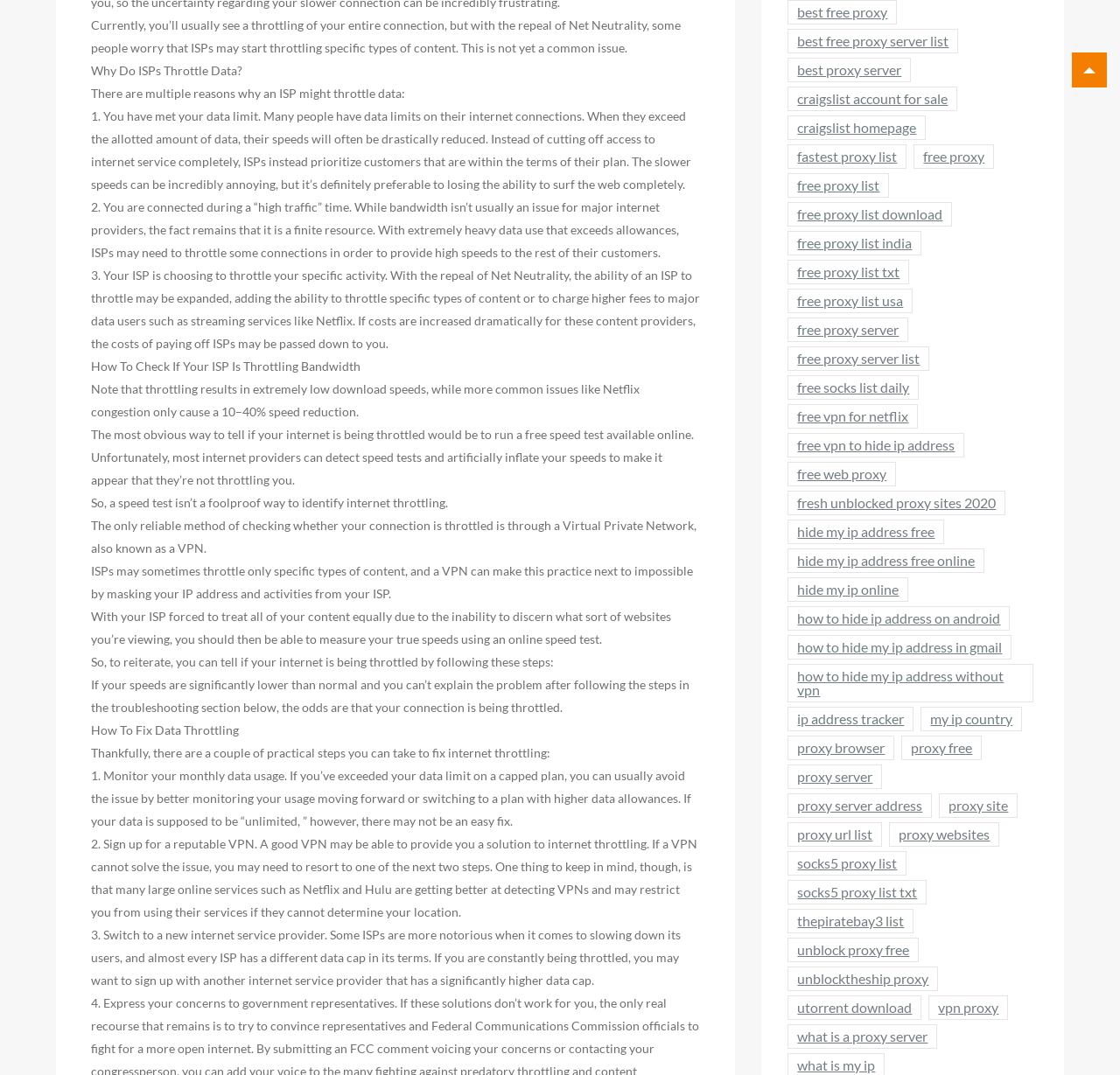Using the provided element description: "unblocktheship proxy", identify the bounding box coordinates. The coordinates should be four floats between 0 and 1 in the order [left, top, right, bottom].

[0.703, 0.899, 0.838, 0.922]